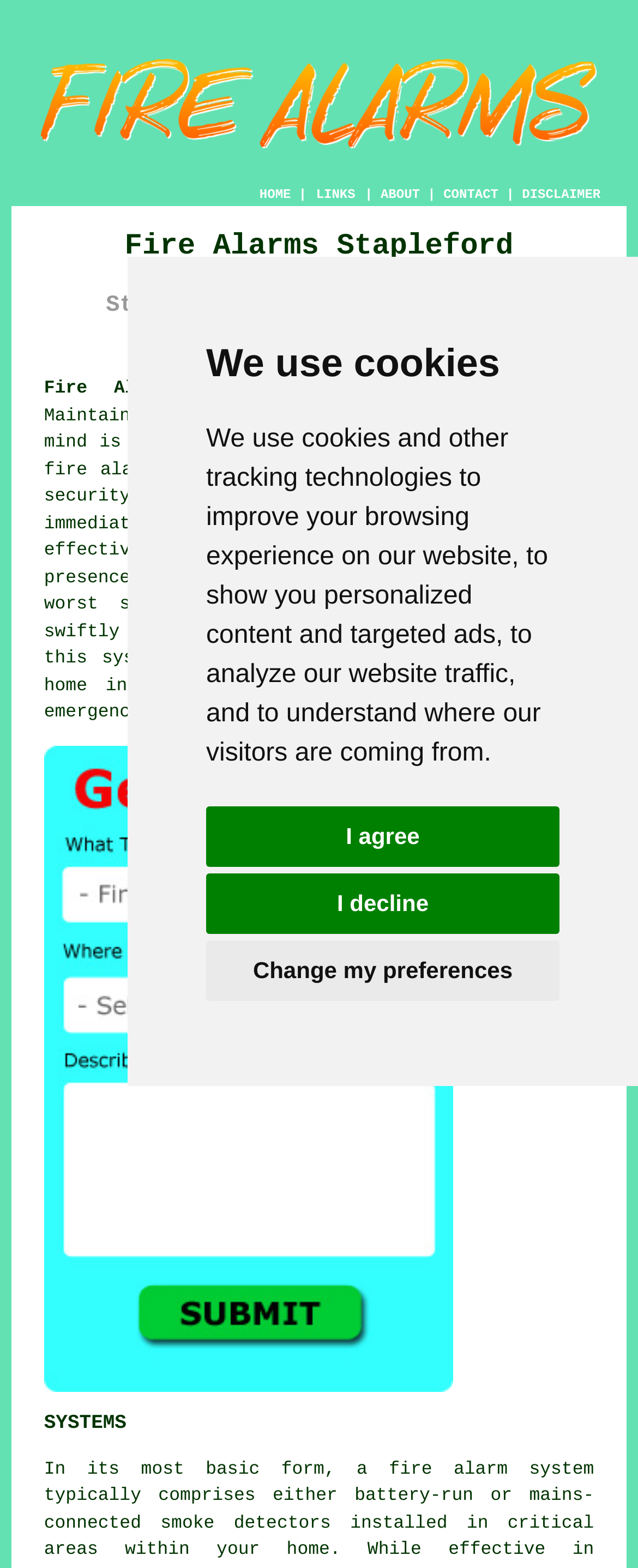Identify the bounding box coordinates of the section that should be clicked to achieve the task described: "Click CONTACT".

[0.695, 0.12, 0.781, 0.129]